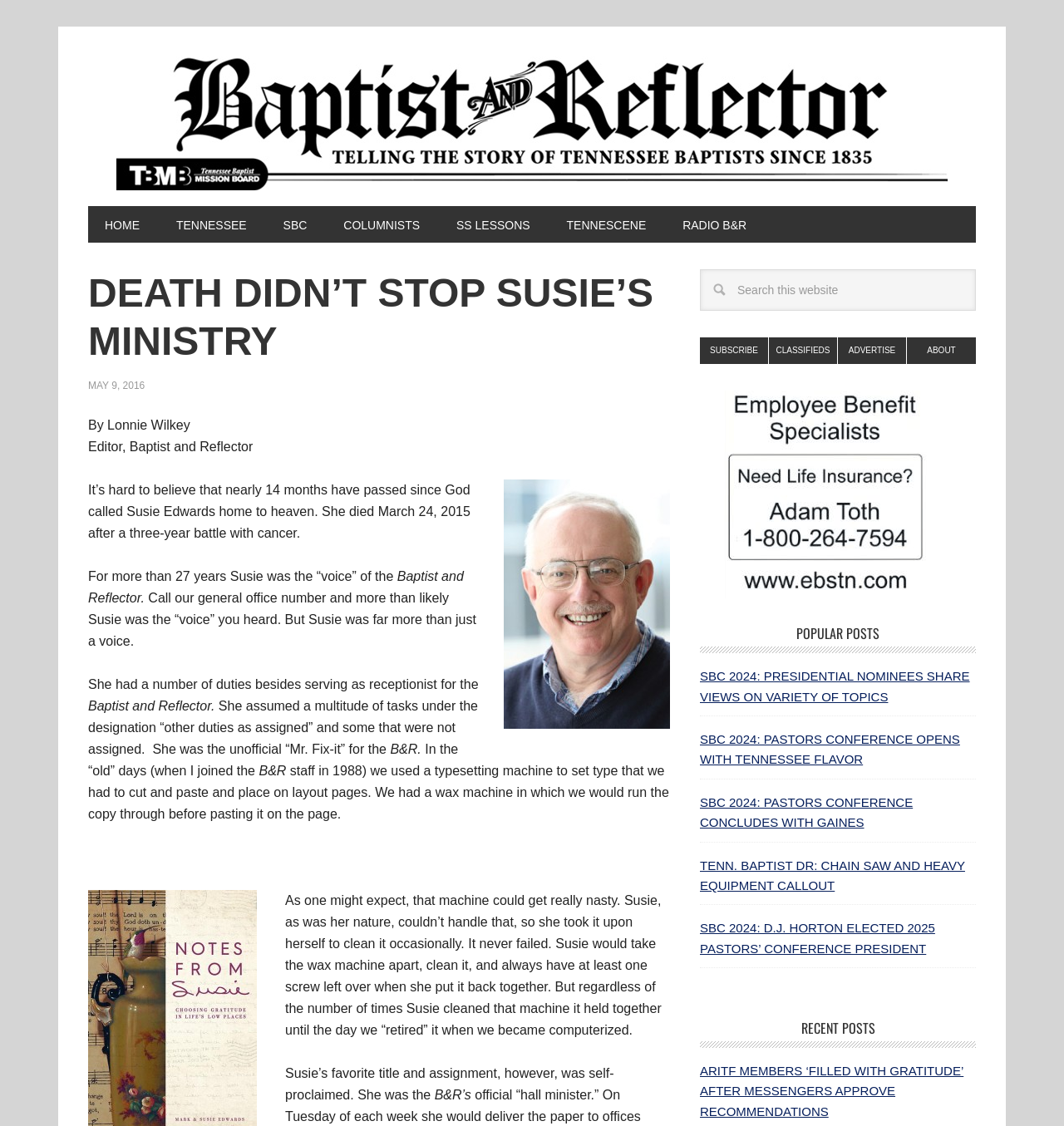Please identify the bounding box coordinates of the clickable area that will allow you to execute the instruction: "Read the 'DEATH DIDN’T STOP SUSIE’S MINISTRY' article".

[0.083, 0.239, 0.63, 0.324]